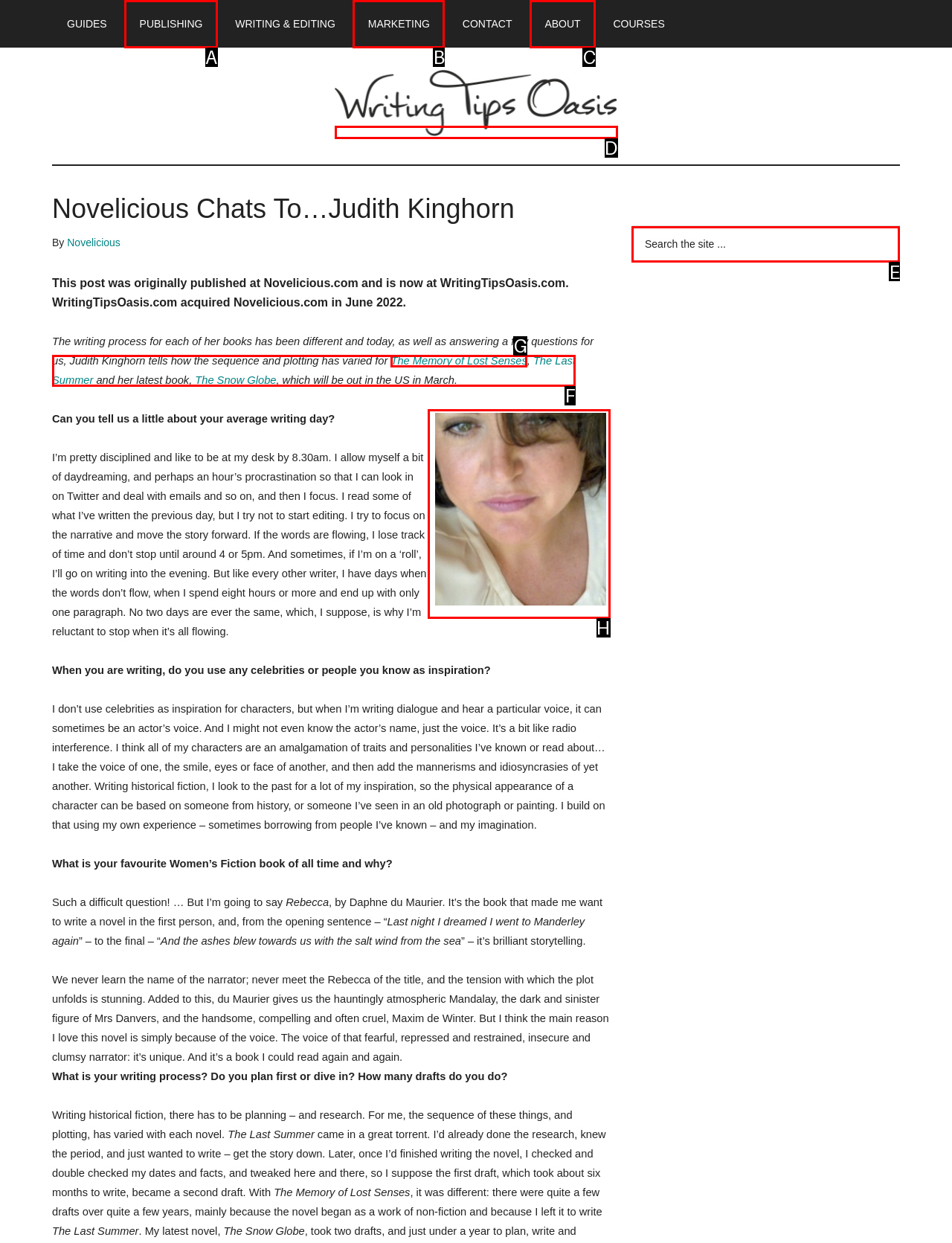Which HTML element should be clicked to perform the following task: Search the site
Reply with the letter of the appropriate option.

E